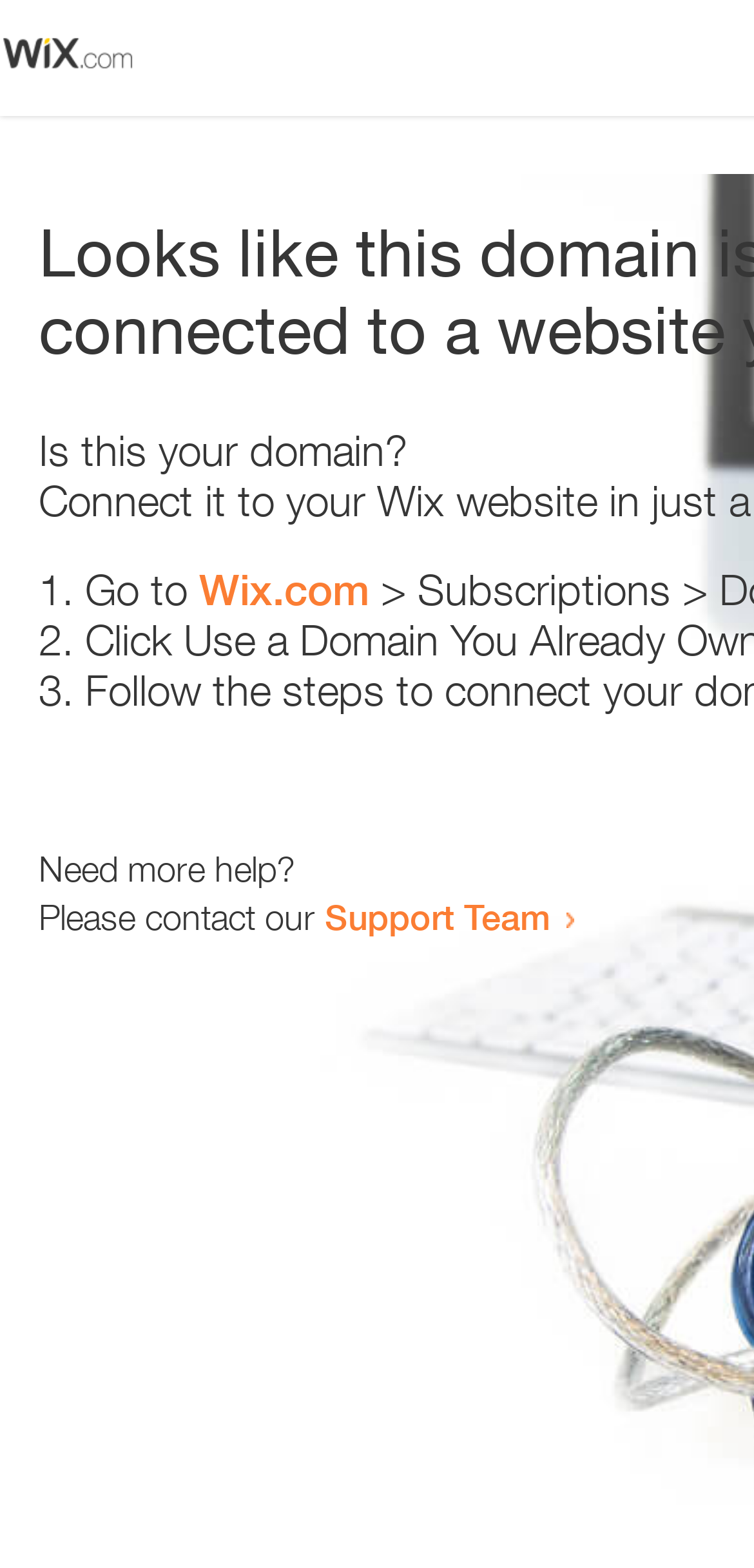Respond to the following query with just one word or a short phrase: 
What is the text below the third list marker?

Need more help?